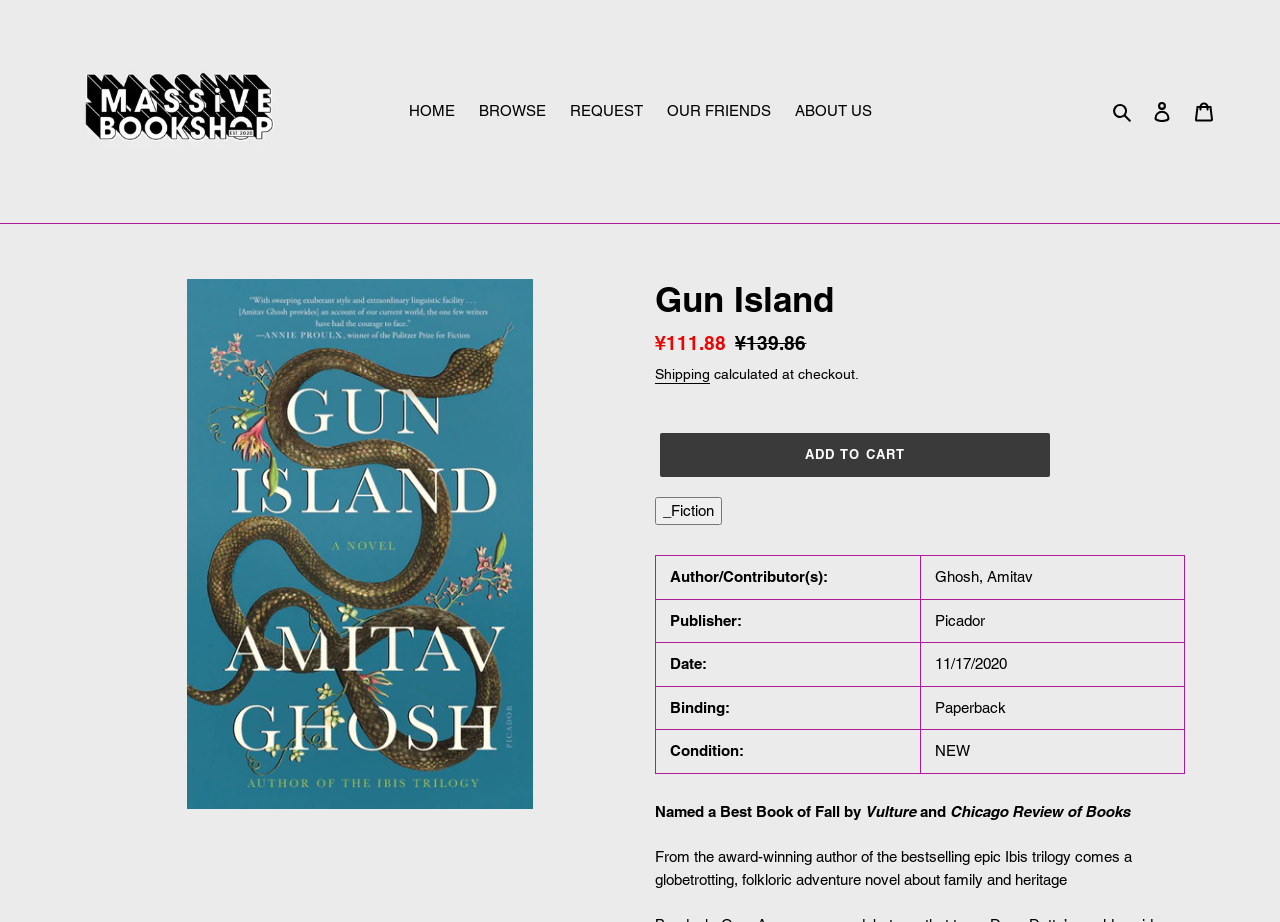What is the publisher of the book?
Please look at the screenshot and answer in one word or a short phrase.

Picador